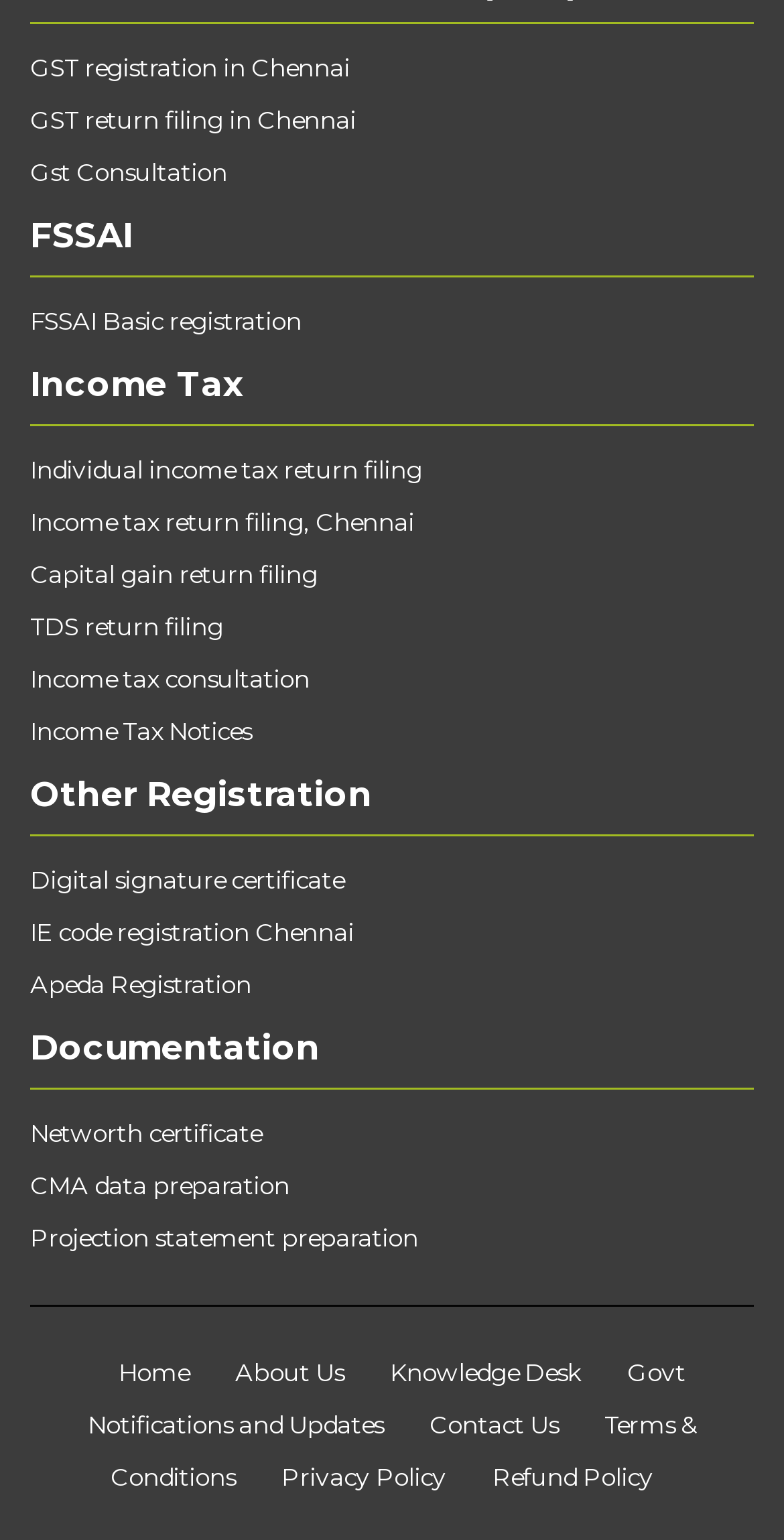Please answer the following question using a single word or phrase: 
How many income tax-related services are provided on this webpage?

5